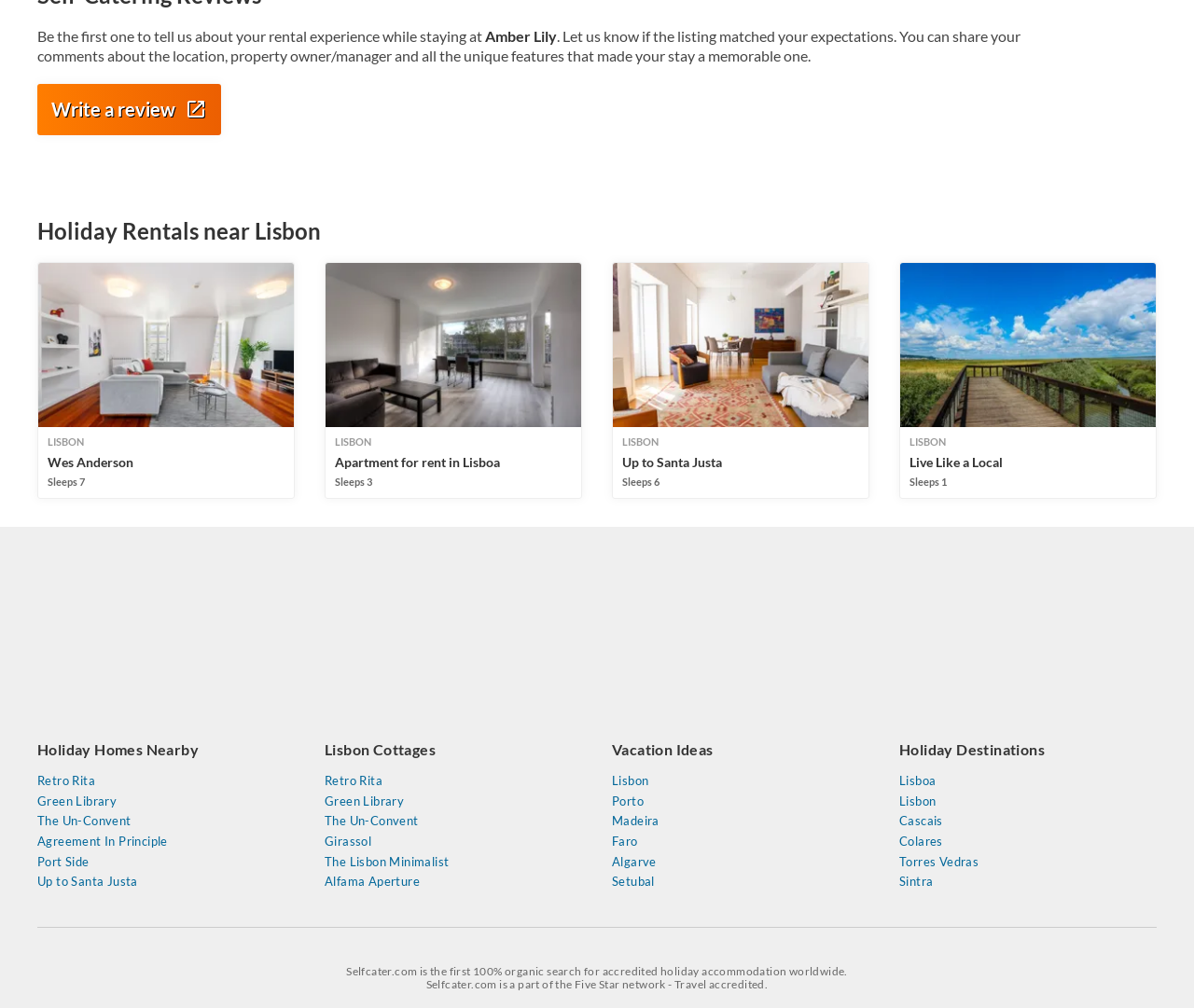Give a one-word or short phrase answer to this question: 
What is the name of the website?

Selfcater.com